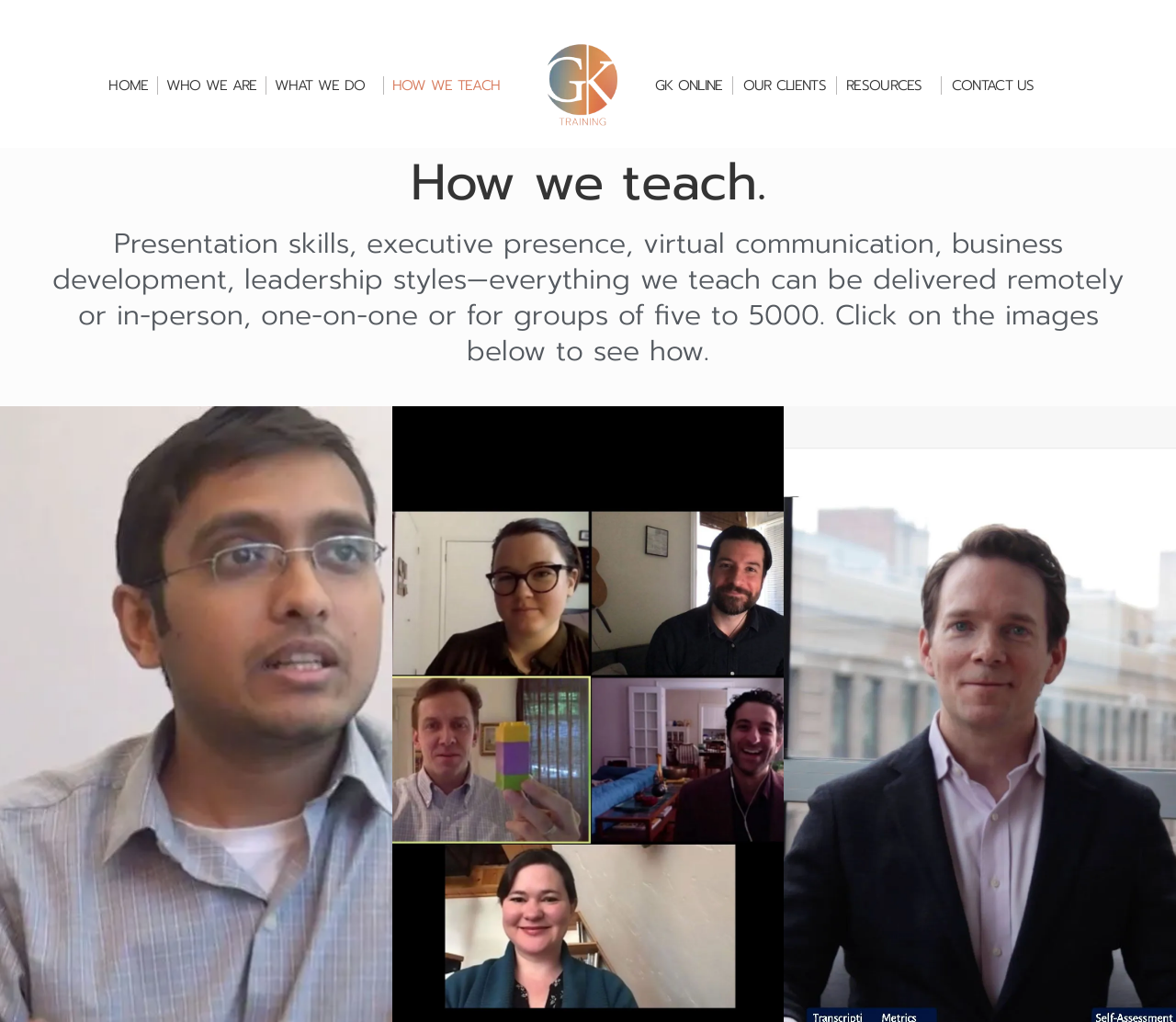Could you highlight the region that needs to be clicked to execute the instruction: "Click on the CONTACT US link"?

[0.802, 0.063, 0.886, 0.104]